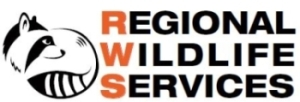What color is the acronym 'RWS' in?
Look at the image and respond with a one-word or short phrase answer.

Black